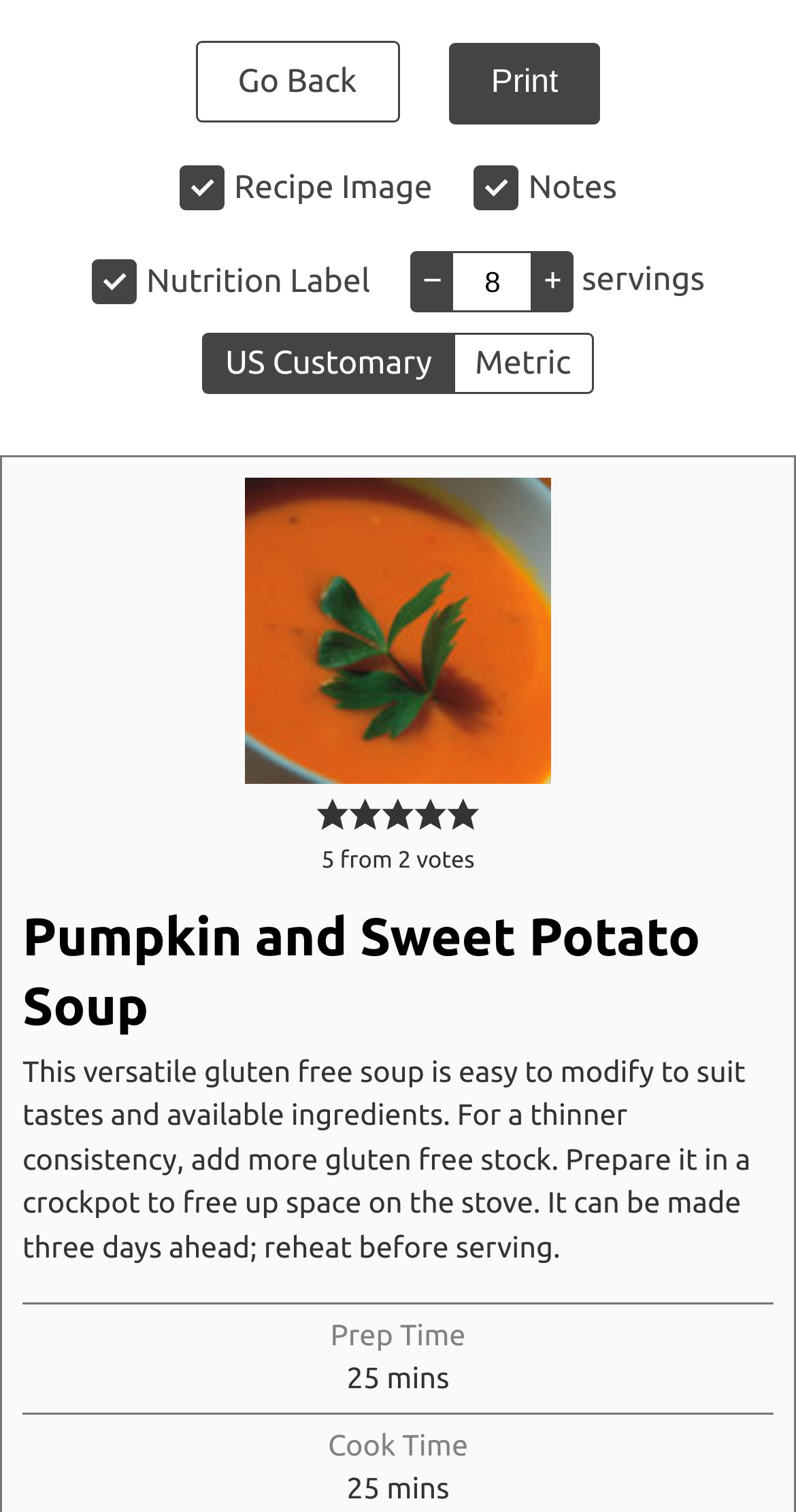What is the name of the recipe?
Please provide a single word or phrase based on the screenshot.

Pumpkin and Sweet Potato Soup